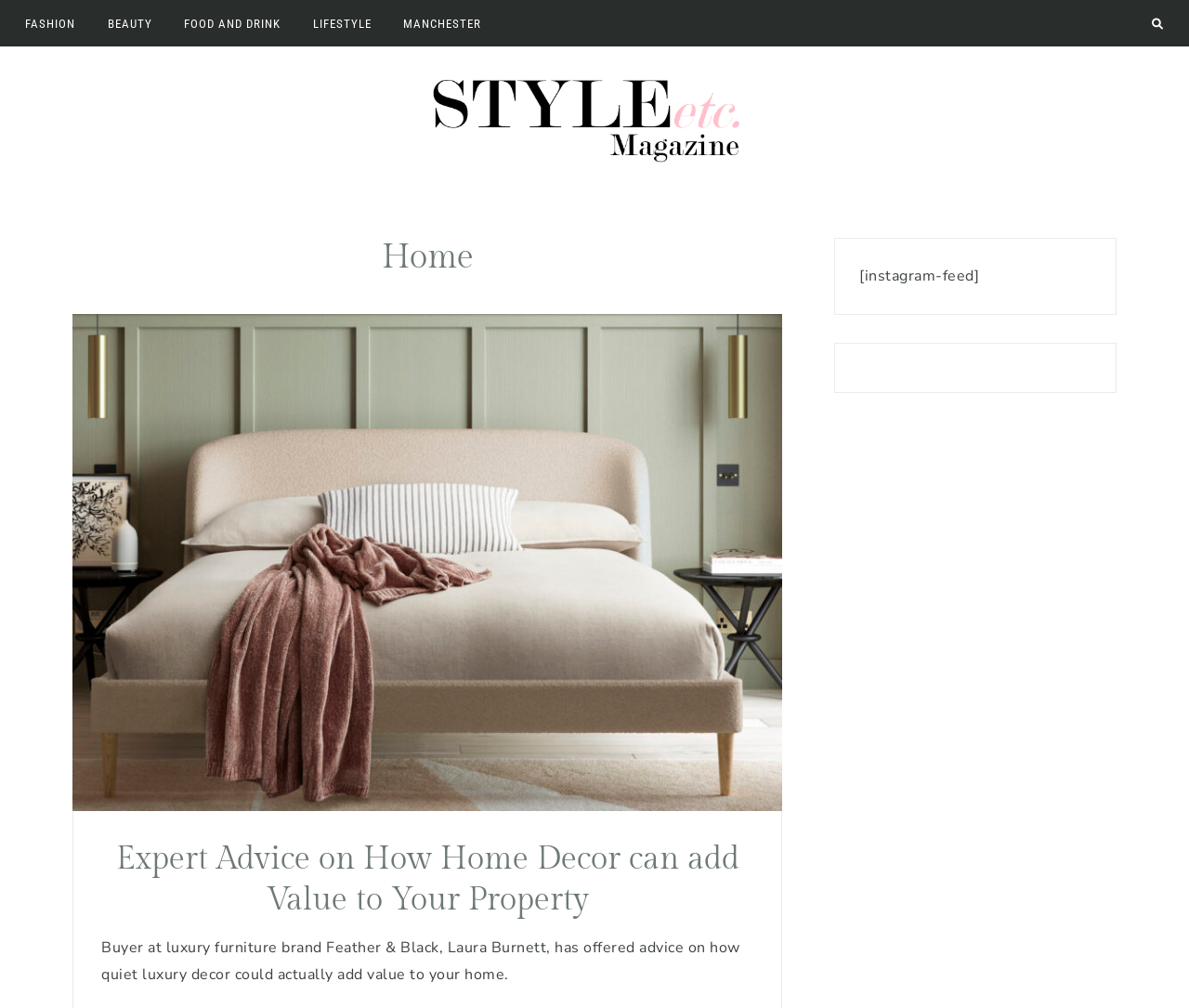What are the main categories in the navigation menu?
Look at the screenshot and give a one-word or phrase answer.

Fashion, Beauty, Food and Drink, Lifestyle, Manchester